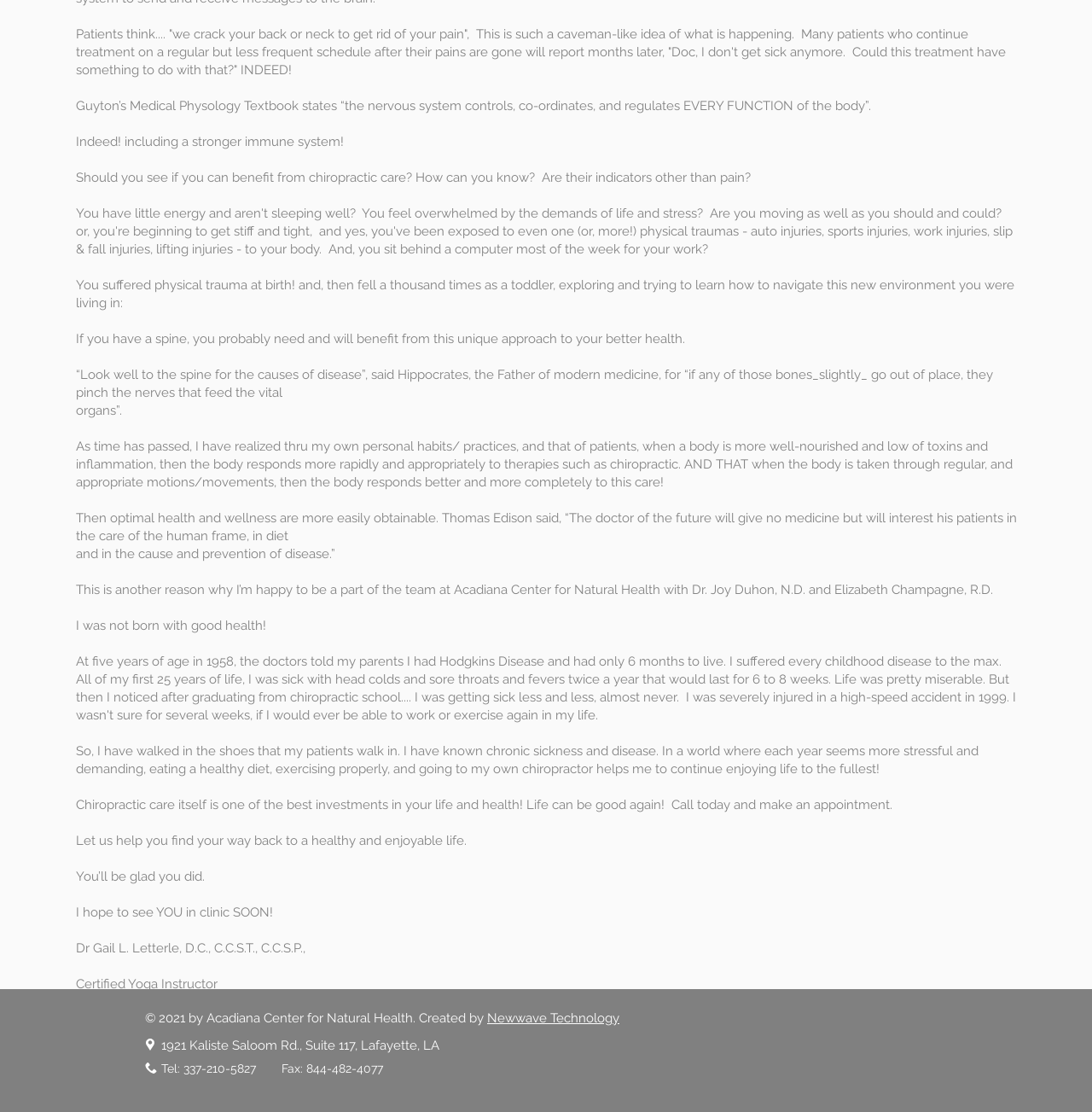What is the relationship between Dr. Letterle and the Acadiana Center for Natural Health?
Carefully analyze the image and provide a detailed answer to the question.

The webpage mentions that Dr. Letterle is happy to be part of the team at the Acadiana Center for Natural Health, indicating that Dr. Letterle is a member of the team or a practitioner at the center.